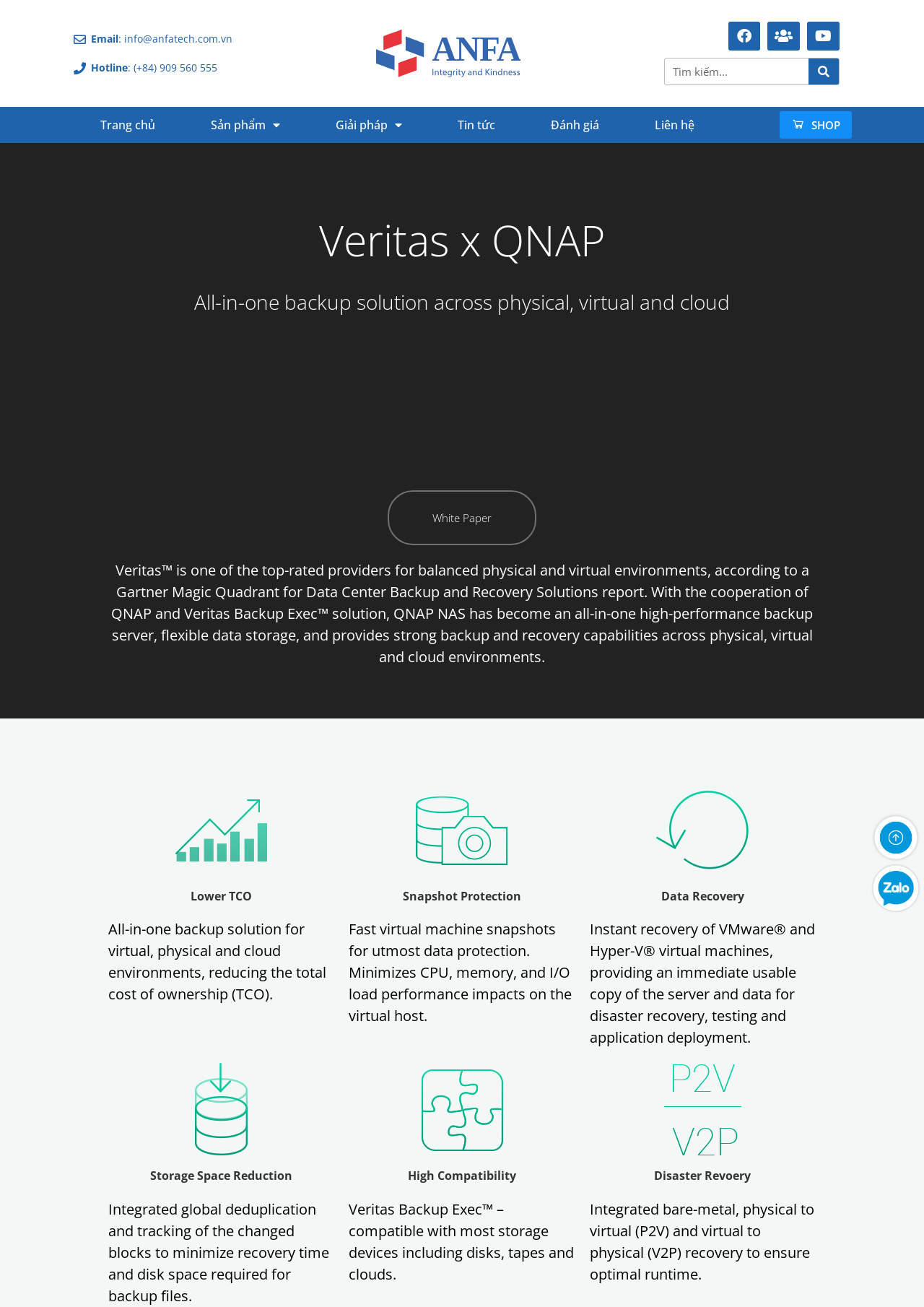Determine the main headline of the webpage and provide its text.

Veritas x QNAP